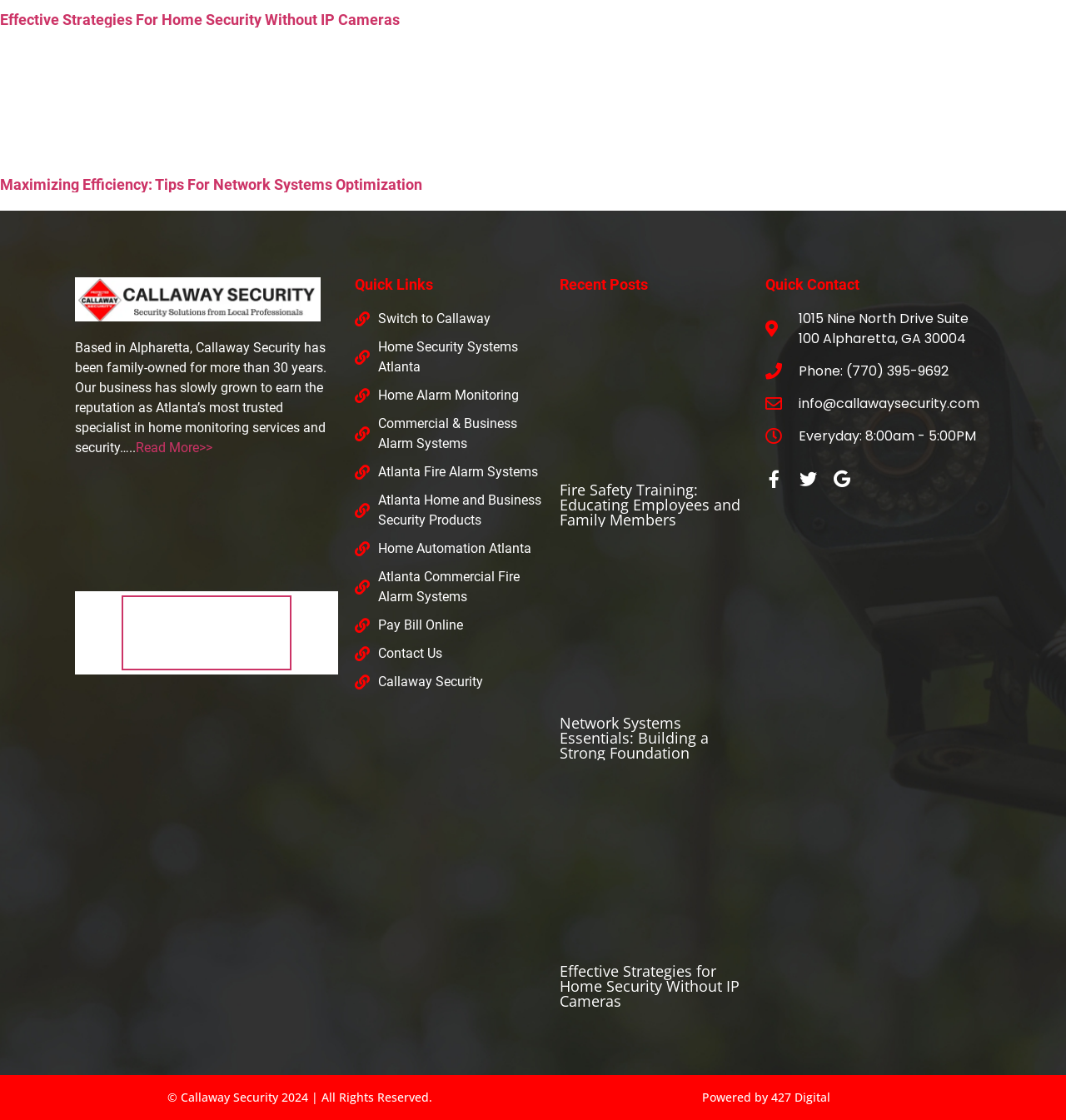Provide a short answer to the following question with just one word or phrase: What is the name of the company?

Callaway Security